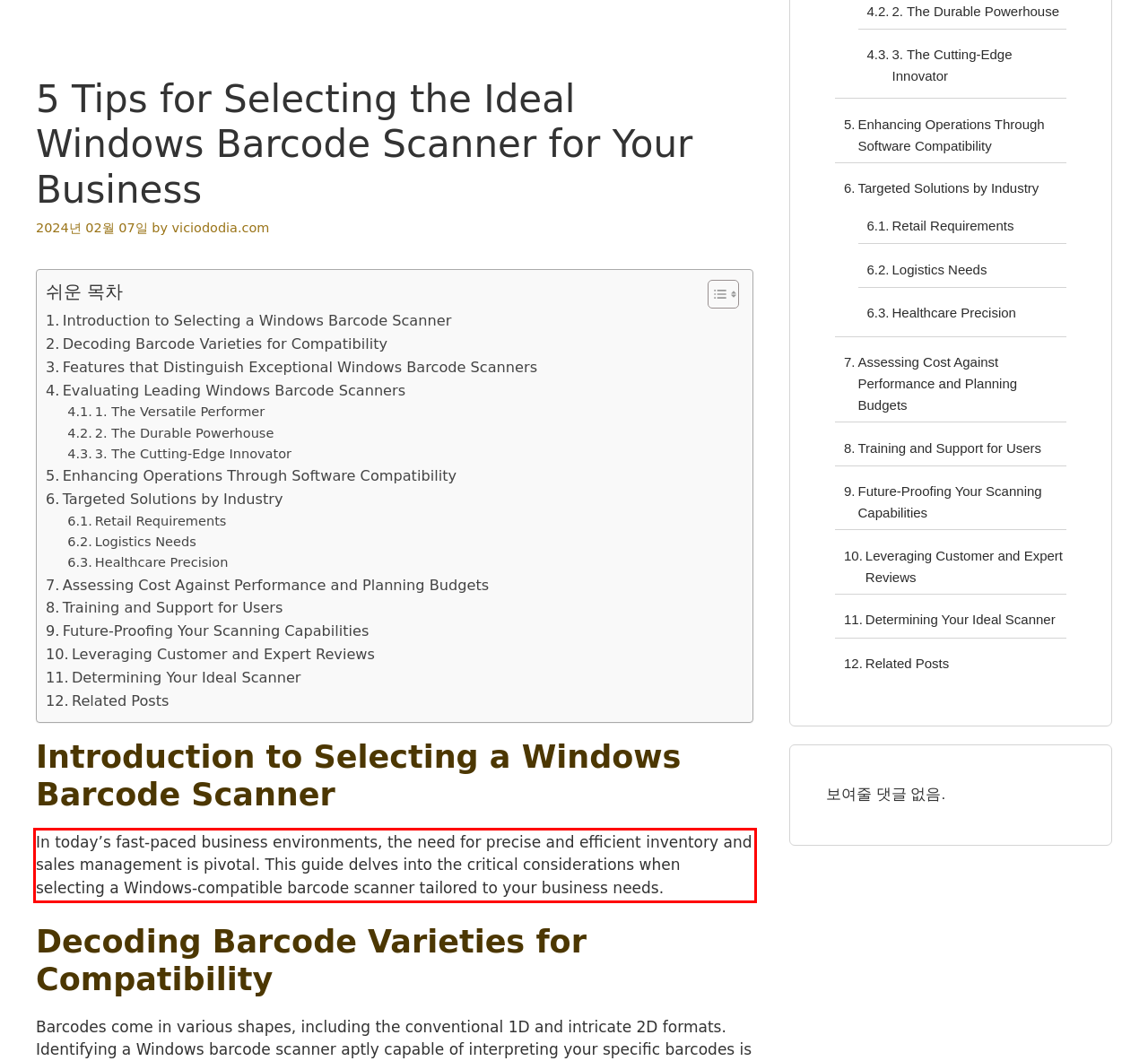Please use OCR to extract the text content from the red bounding box in the provided webpage screenshot.

In today’s fast-paced business environments, the need for precise and efficient inventory and sales management is pivotal. This guide delves into the critical considerations when selecting a Windows-compatible barcode scanner tailored to your business needs.